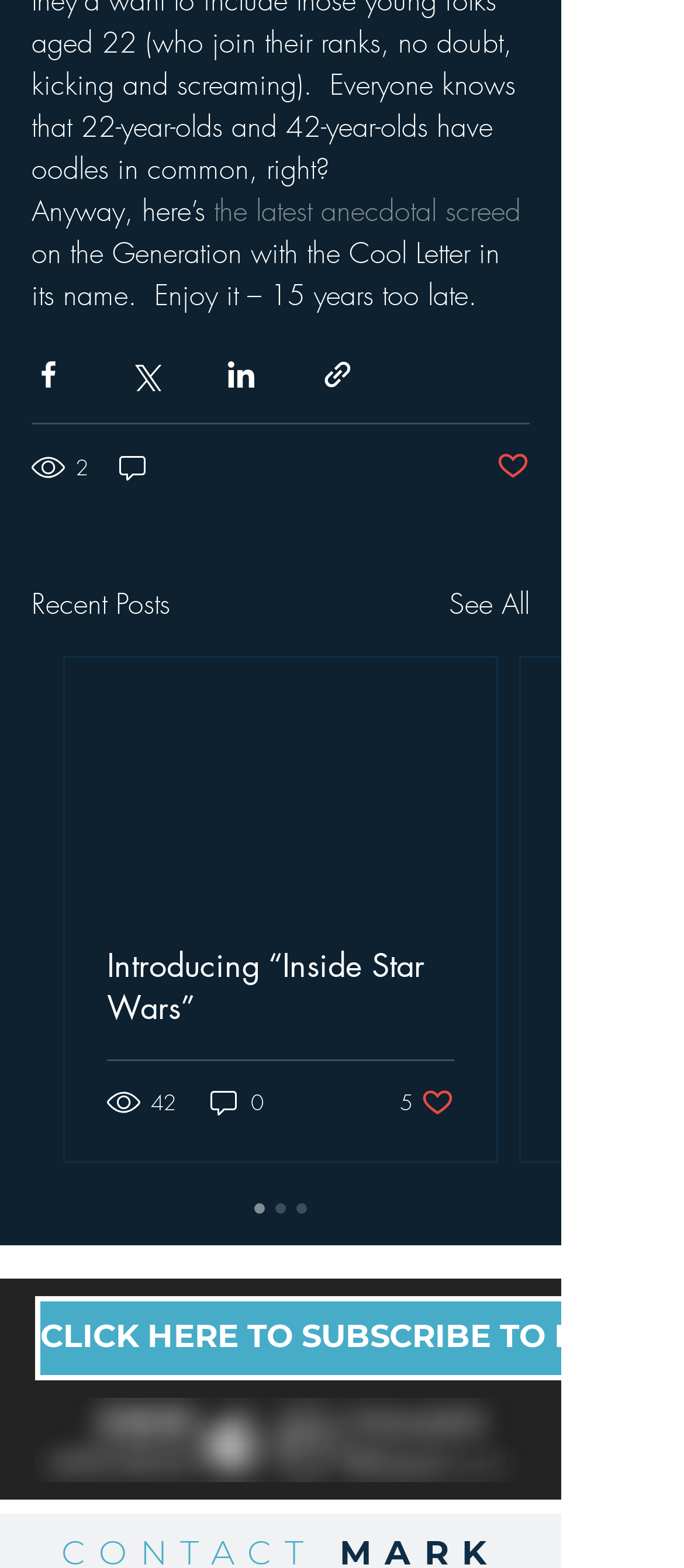Determine the bounding box coordinates for the area that needs to be clicked to fulfill this task: "view 'About Us' page". The coordinates must be given as four float numbers between 0 and 1, i.e., [left, top, right, bottom].

None